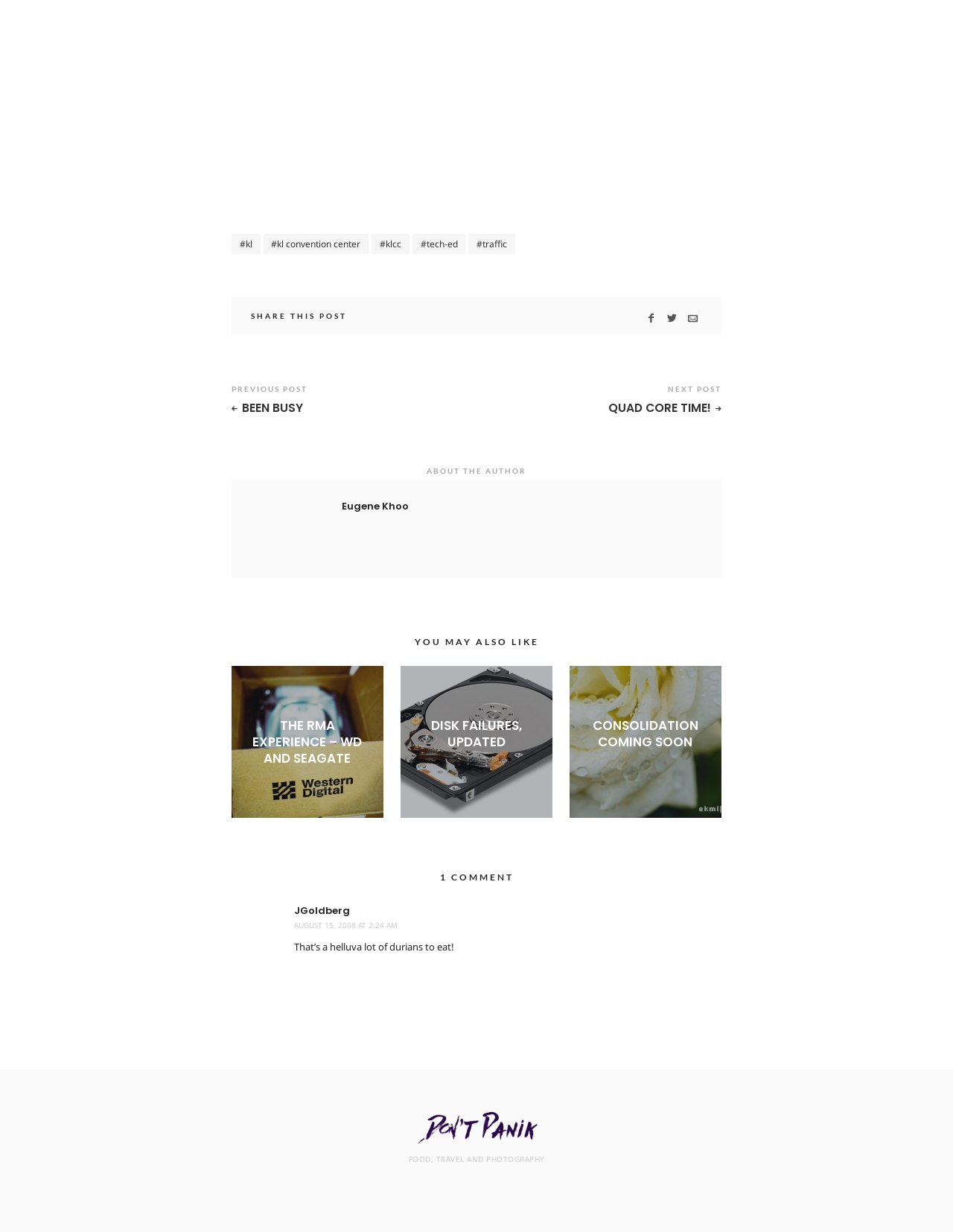Utilize the details in the image to thoroughly answer the following question: How many comments are there on the current post?

I looked for the 'COMMENT' heading and found '1 COMMENT' which indicates that there is only one comment on the current post.